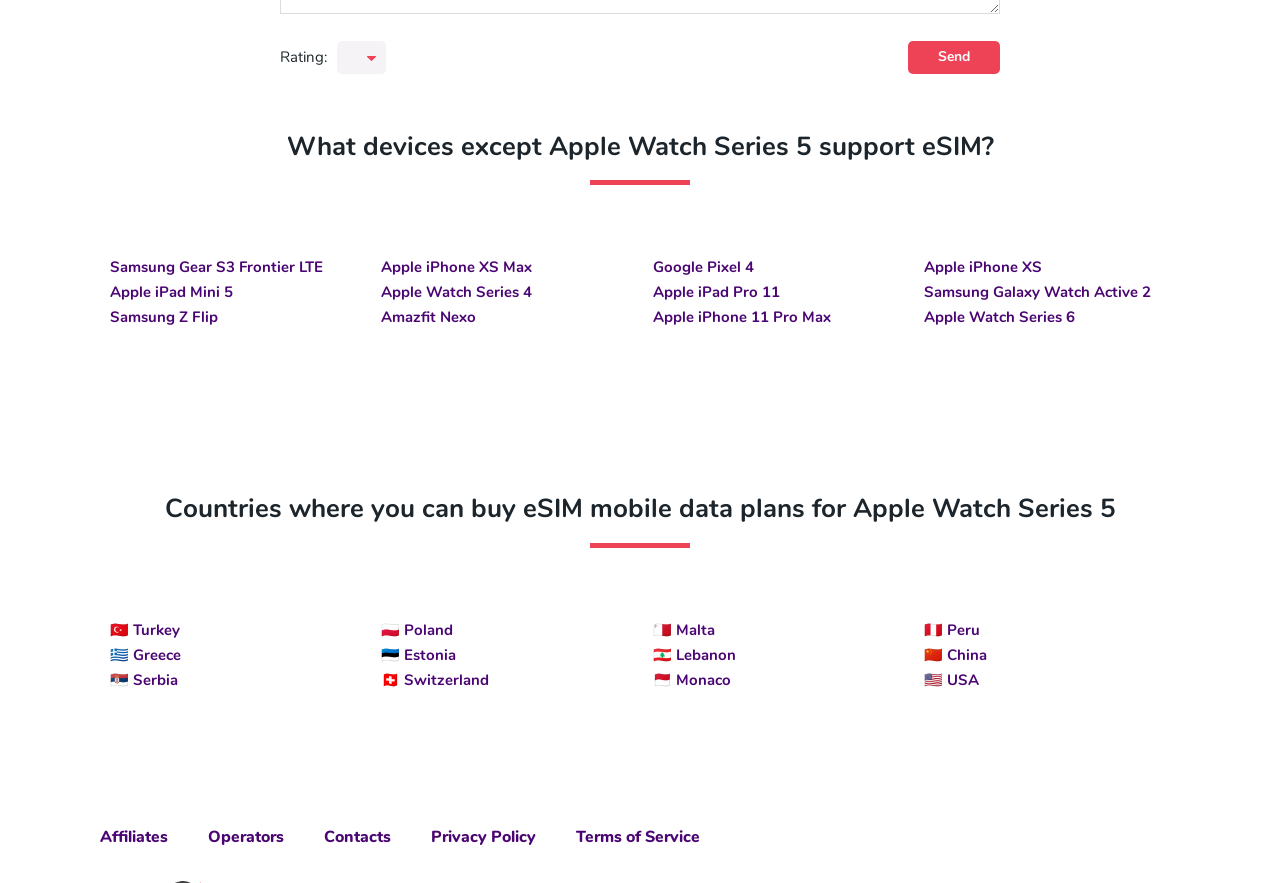Please find and report the bounding box coordinates of the element to click in order to perform the following action: "Check countries where you can buy eSIM mobile data plans for Apple Watch Series 5". The coordinates should be expressed as four float numbers between 0 and 1, in the format [left, top, right, bottom].

[0.129, 0.556, 0.871, 0.596]